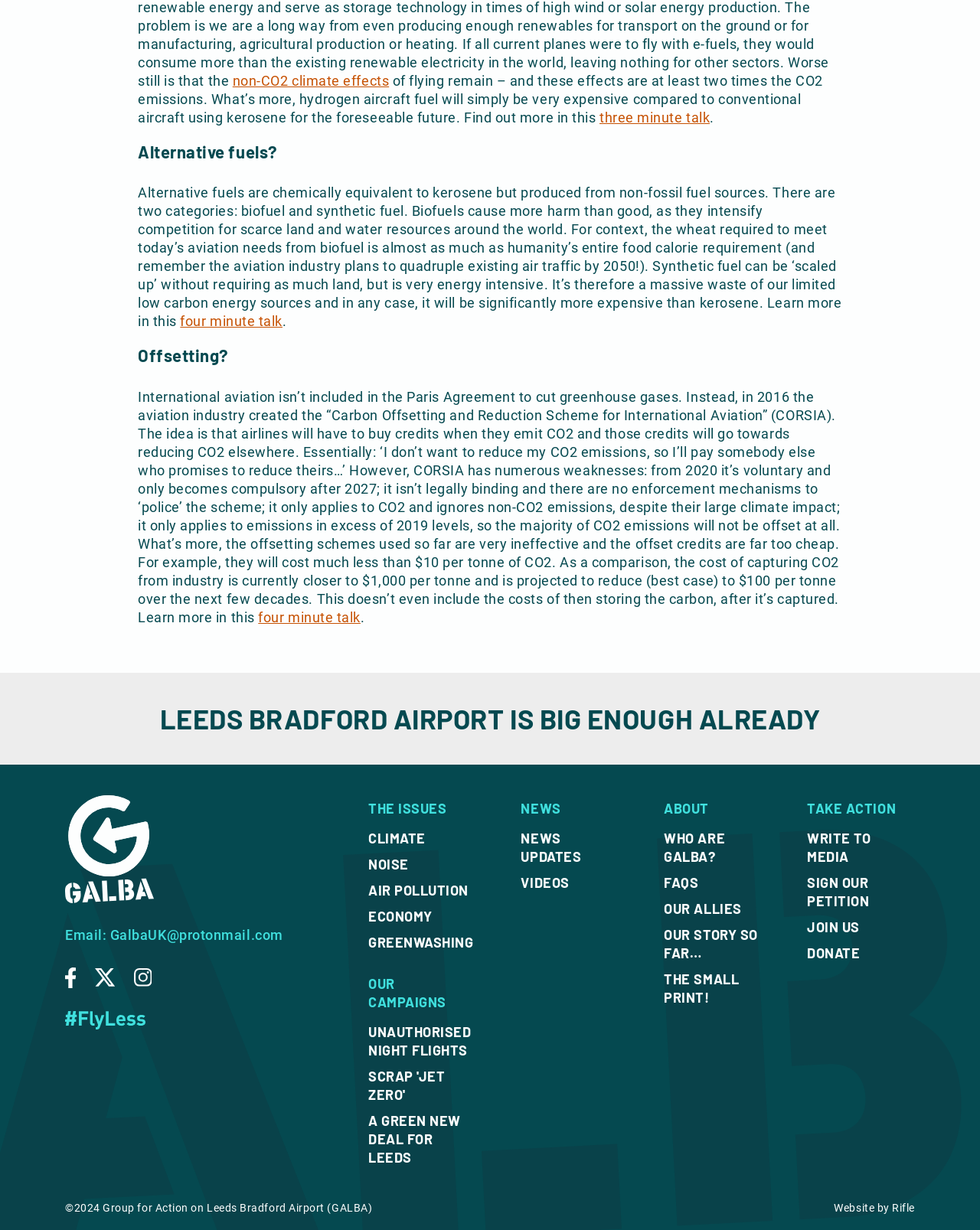Locate the bounding box coordinates of the item that should be clicked to fulfill the instruction: "Read the article 'Return of the Broken Constellation Ch 1'".

None